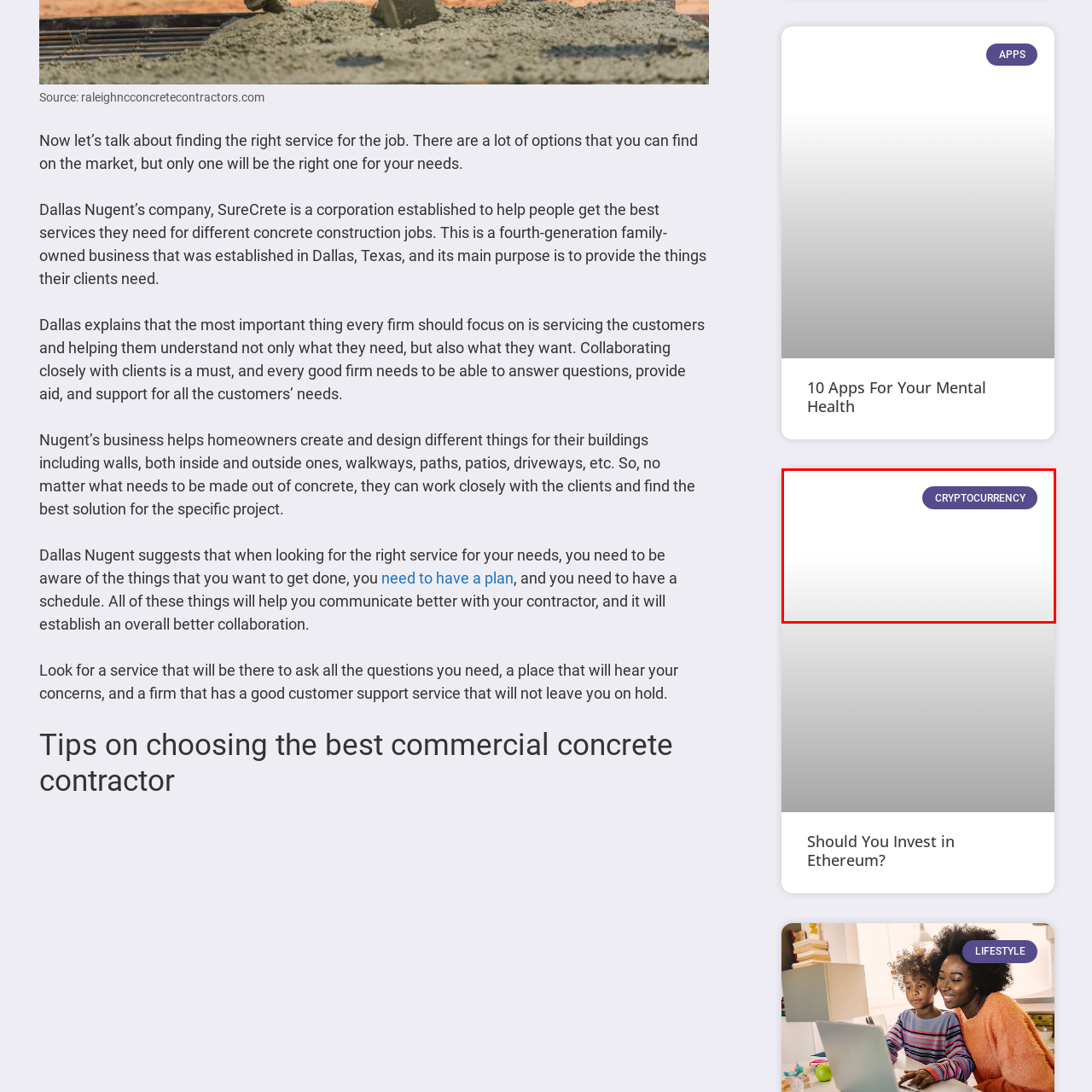Detail the features and components of the image inside the red outline.

The image features a prominent button labeled "CRYPTOCURRENCY," set against a clean and minimalistic background. This button likely serves as a call-to-action or navigation element related to cryptocurrency topics on the website, inviting users to explore content related to this financial sector. Its design is simple yet eye-catching, indicating the importance of the subject matter.